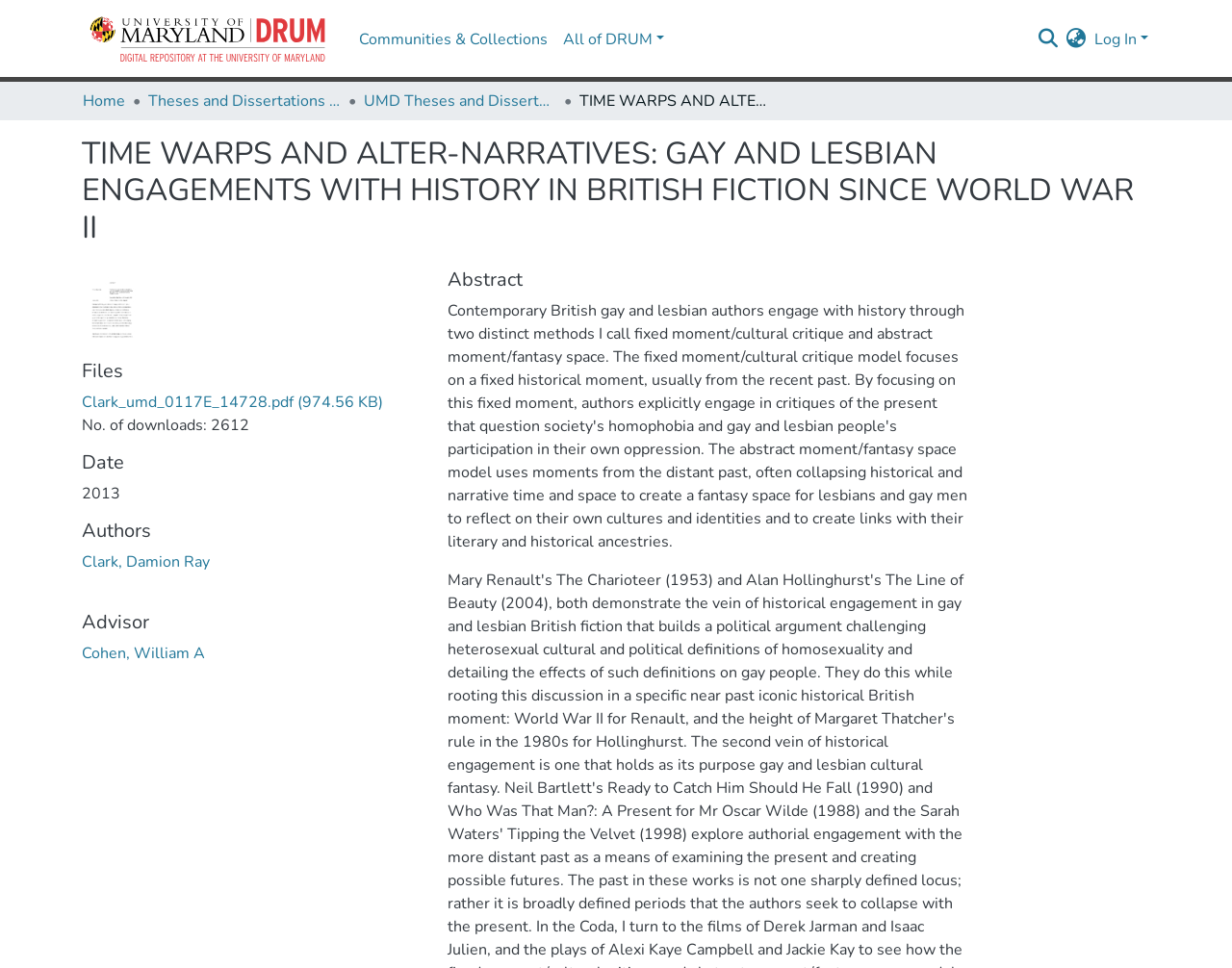Please determine the bounding box coordinates of the element to click on in order to accomplish the following task: "Log in to the system". Ensure the coordinates are four float numbers ranging from 0 to 1, i.e., [left, top, right, bottom].

[0.887, 0.029, 0.934, 0.051]